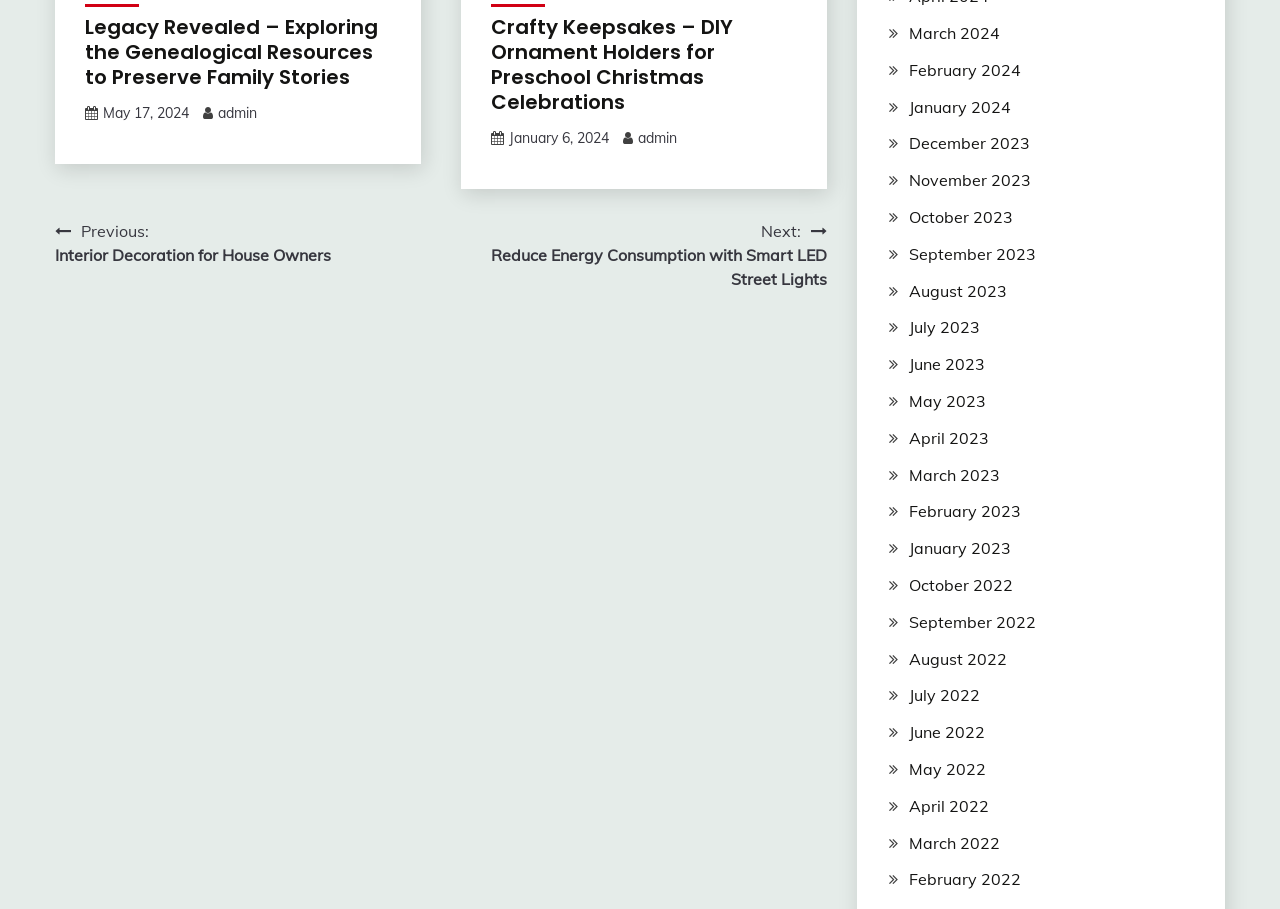Provide the bounding box coordinates for the area that should be clicked to complete the instruction: "View posts from May 2024".

[0.71, 0.025, 0.781, 0.047]